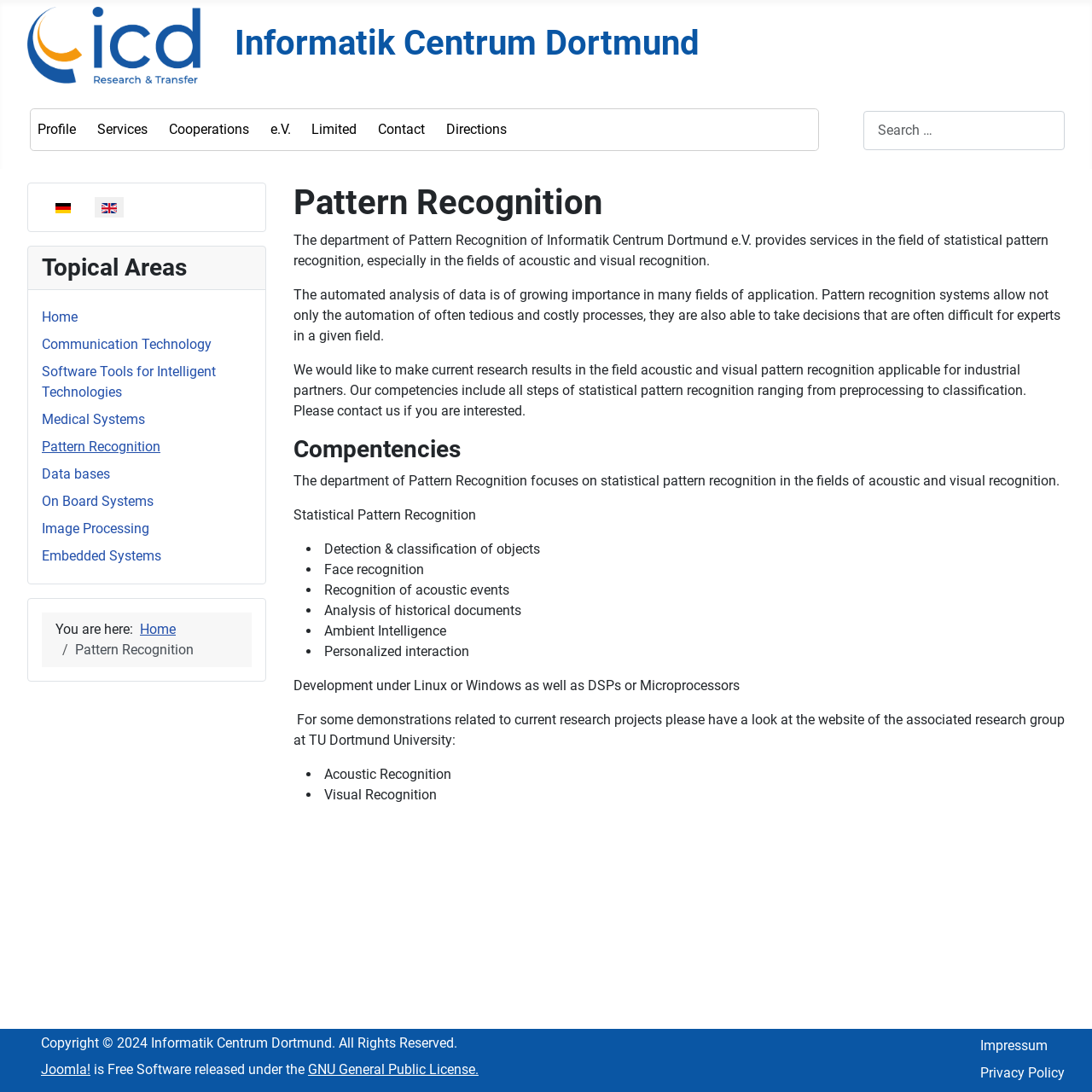What is the name of the department?
Give a comprehensive and detailed explanation for the question.

The name of the department can be found in the heading 'Pattern Recognition' which is located at the top of the webpage, and also in the navigation 'Aktueller Pfad' section, where it says 'You are here: Home > Pattern Recognition'.